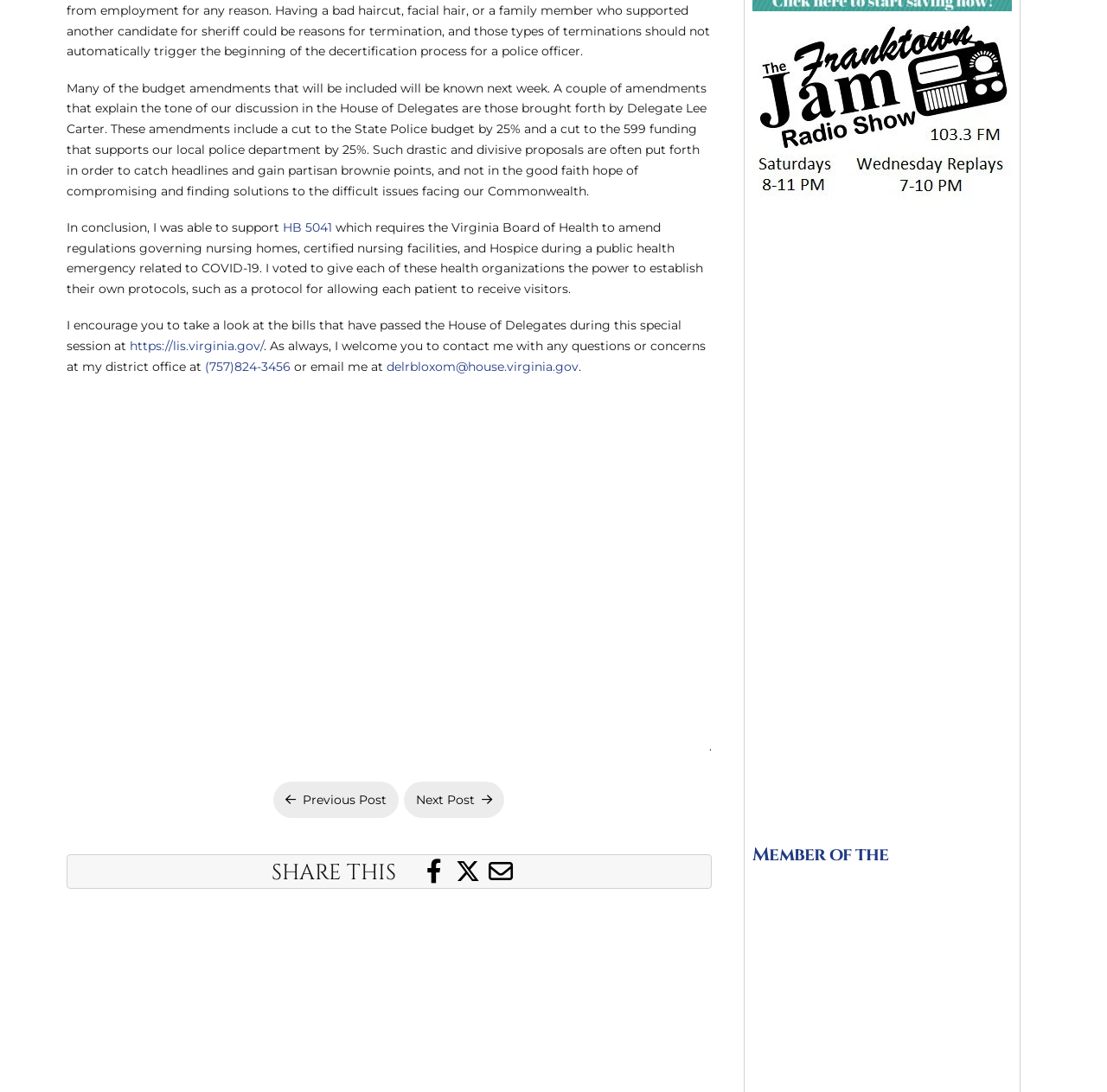Predict the bounding box of the UI element based on this description: "parent_node: Member of the".

[0.68, 0.911, 0.914, 0.925]